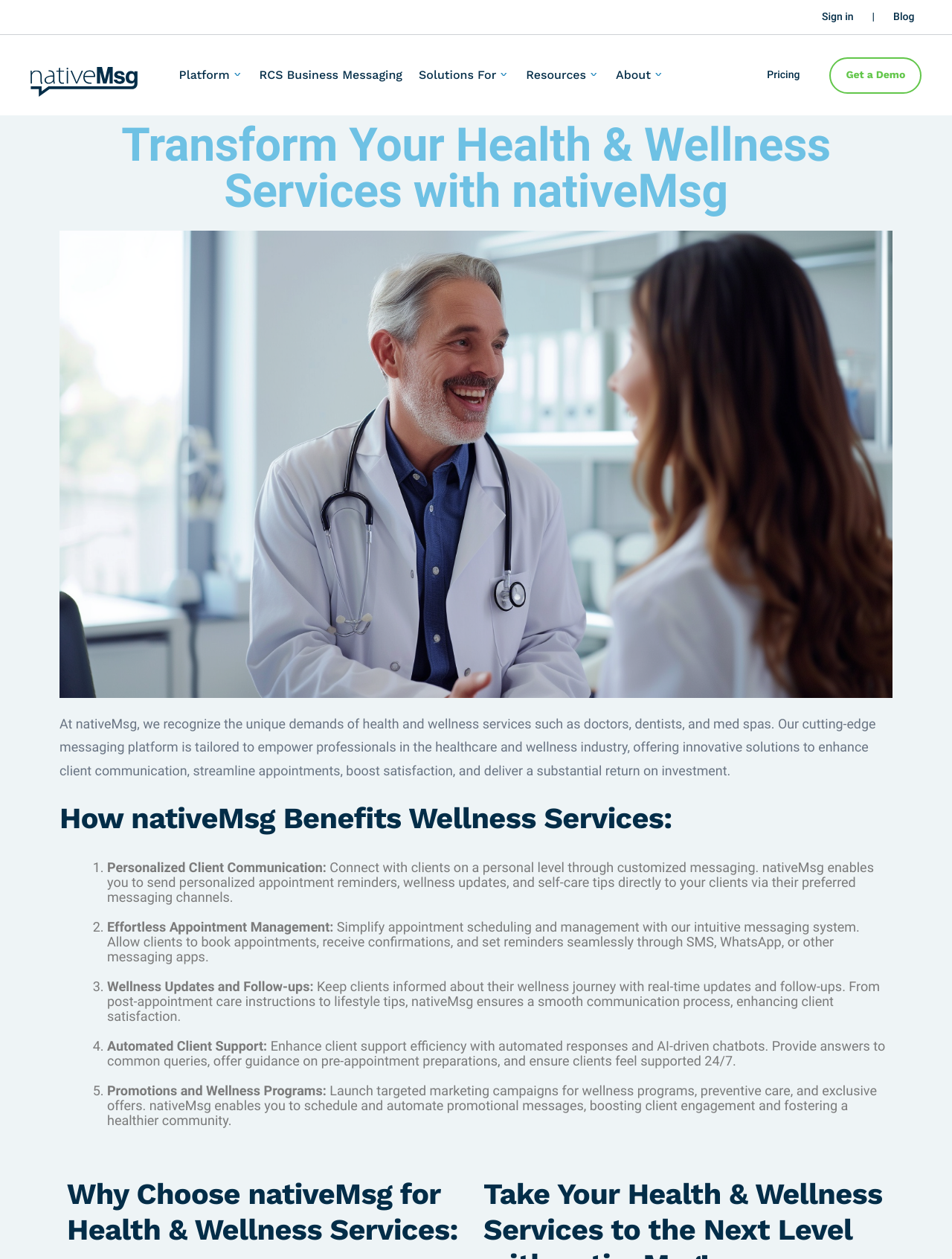Please determine the bounding box coordinates of the element's region to click in order to carry out the following instruction: "Get a demo of nativeMsg". The coordinates should be four float numbers between 0 and 1, i.e., [left, top, right, bottom].

[0.871, 0.045, 0.968, 0.074]